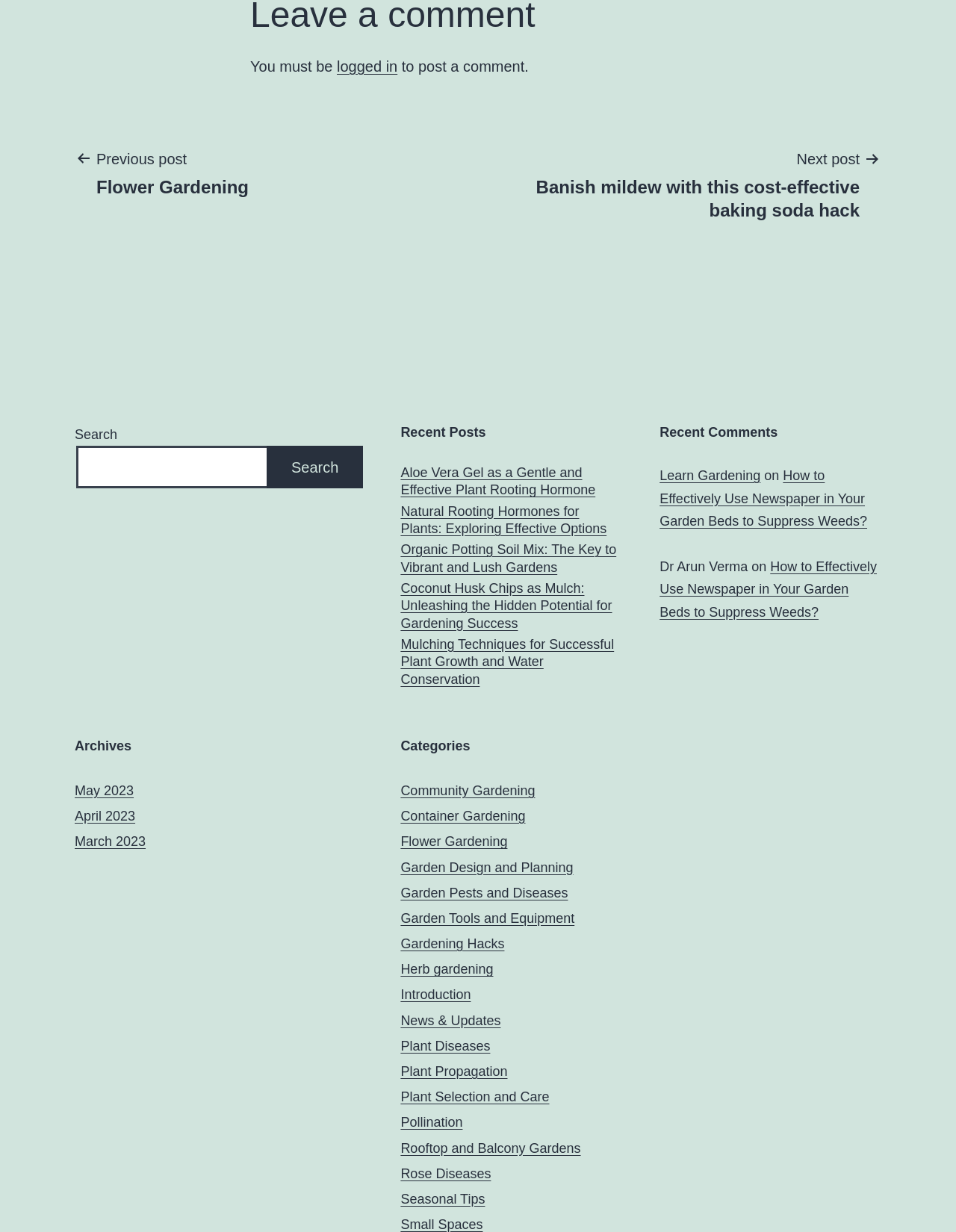Please identify the bounding box coordinates of the region to click in order to complete the given instruction: "Go to previous post". The coordinates should be four float numbers between 0 and 1, i.e., [left, top, right, bottom].

[0.078, 0.118, 0.283, 0.161]